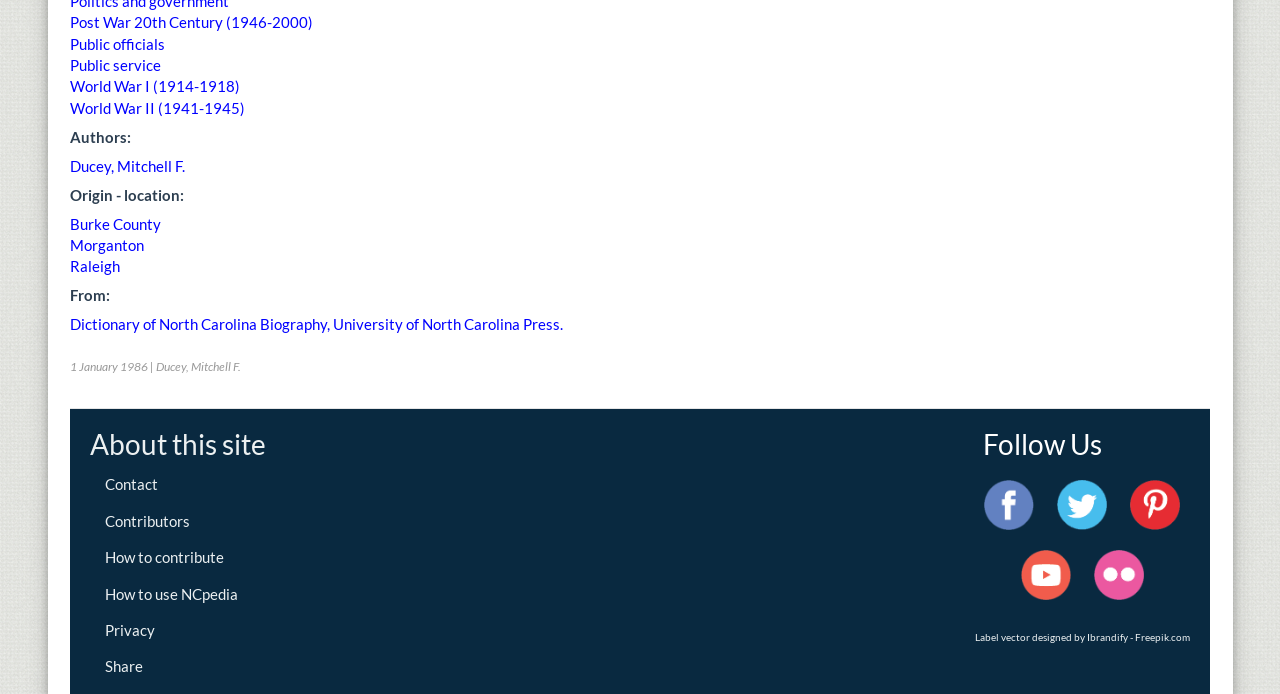Please identify the bounding box coordinates of the area I need to click to accomplish the following instruction: "Learn about Burke County".

[0.055, 0.309, 0.126, 0.335]